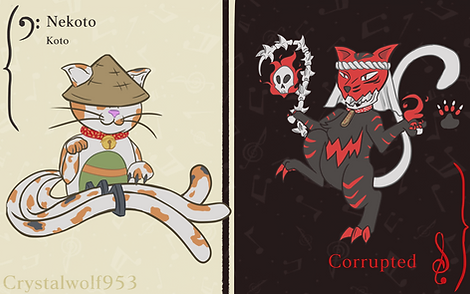Detail all significant aspects of the image you see.

The image features two fantastical feline characters, showcasing their contrasting designs and personalities. On the left side is "Nekoto," who embodies a playful and serene vibe. This character is depicted wearing a traditional straw hat, adorned with a bell and a green scarf, and seated comfortably on a curled tail. The use of soft colors and a cheerful expression suggests a nurturing spirit, possibly hinting at a connection to music, as indicated by the musical notes in the background.

On the right side, we see "Corrupted," a stark contrast to Nekoto. This character is visually striking, with a fiery red and dark black color palette, emphasizing a more sinister presence. Dressed in a dramatic ensemble that includes a crown and claws, Corrupted holds a menacing staff adorned with a skull, enhancing its intimidating demeanor. The dark, swirling background filled with music notes further accentuates the theme of a musical battle, hinting at the narrative of conflict between harmony and chaos.

Together, these characters represent the thematic duality within the game, portraying the struggle for balance in a world influenced by music and magic. The art was created by the artist Crystalwolf953, as noted in the bottom left of the image.